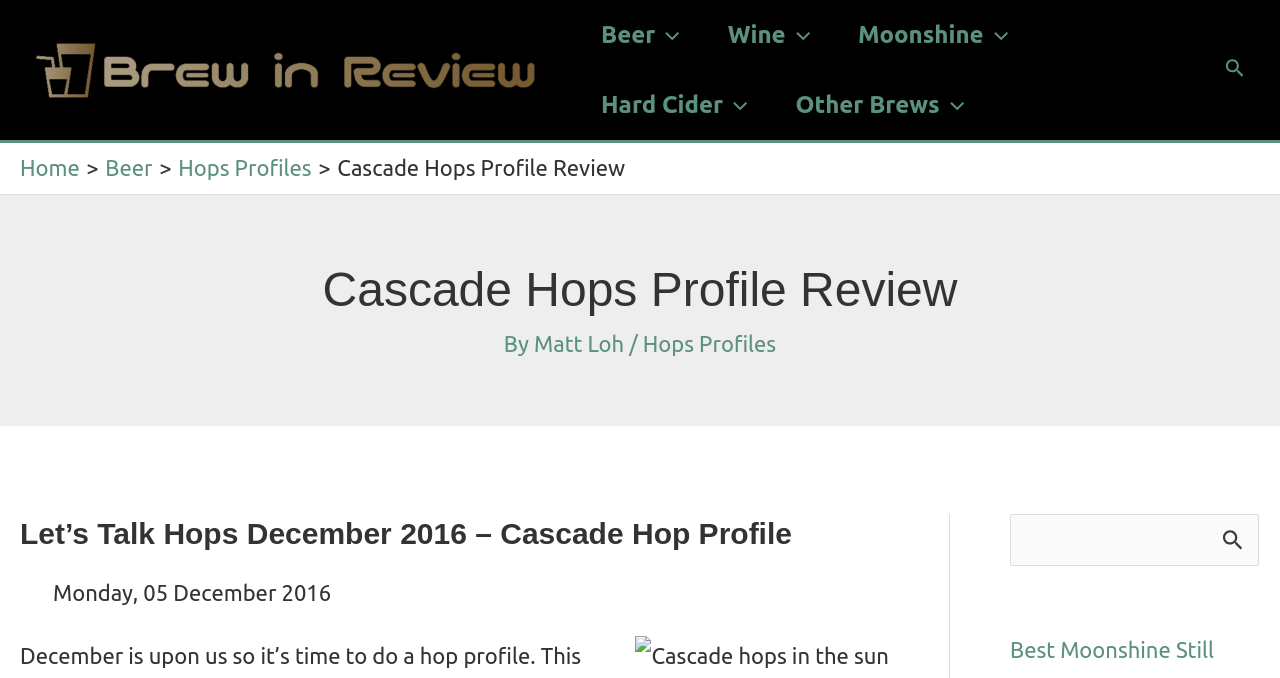Locate the bounding box coordinates of the clickable area needed to fulfill the instruction: "Click the Brew In Review logo".

[0.027, 0.081, 0.418, 0.118]